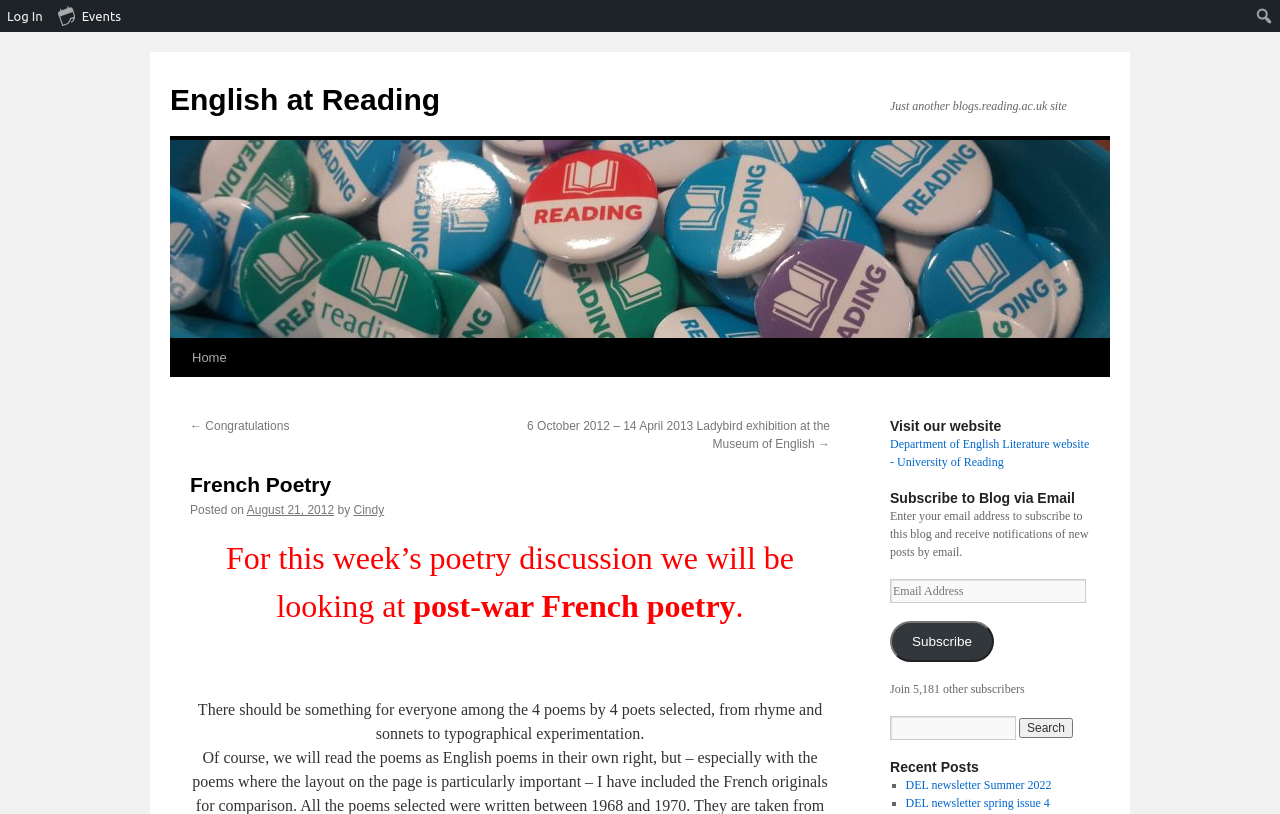Determine the bounding box coordinates of the clickable area required to perform the following instruction: "Log in". The coordinates should be represented as four float numbers between 0 and 1: [left, top, right, bottom].

[0.0, 0.0, 0.04, 0.039]